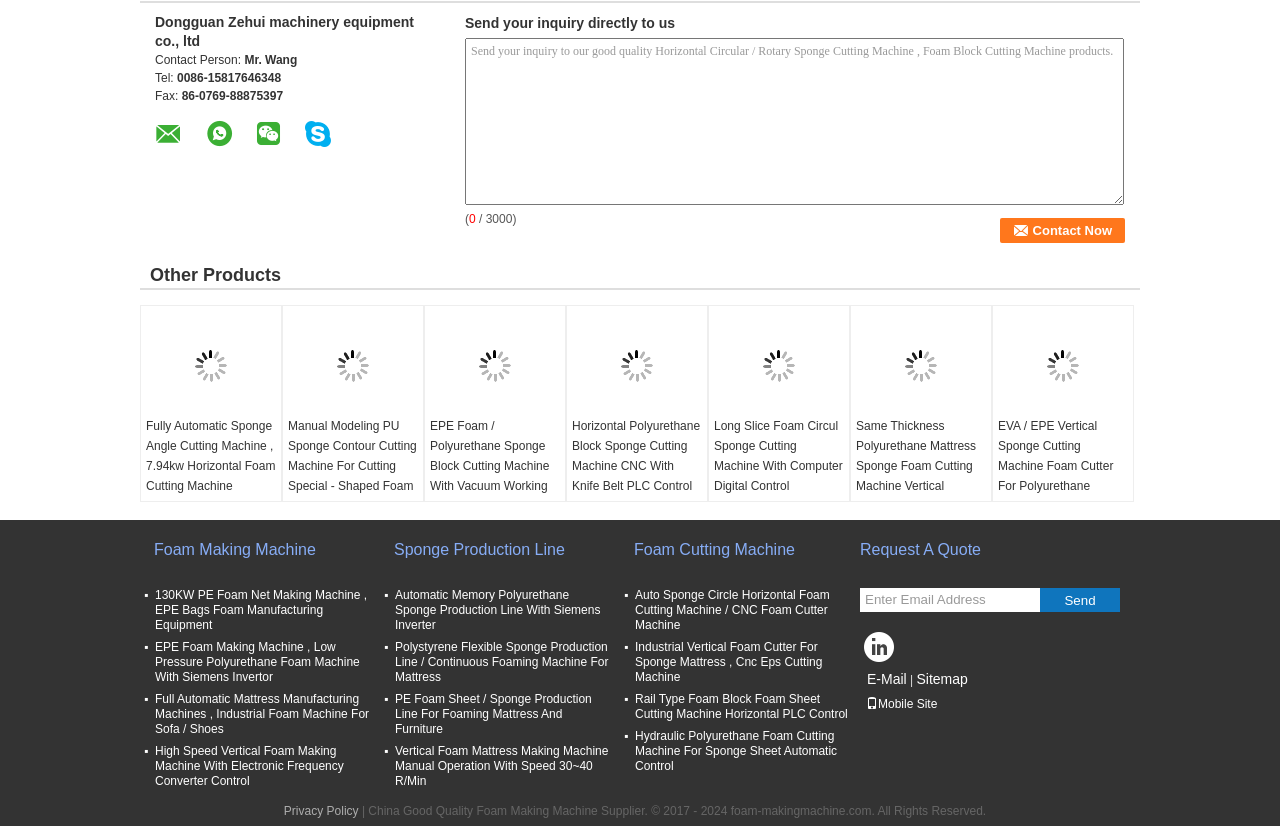Find and specify the bounding box coordinates that correspond to the clickable region for the instruction: "View Foam Making Machine products".

[0.12, 0.654, 0.247, 0.702]